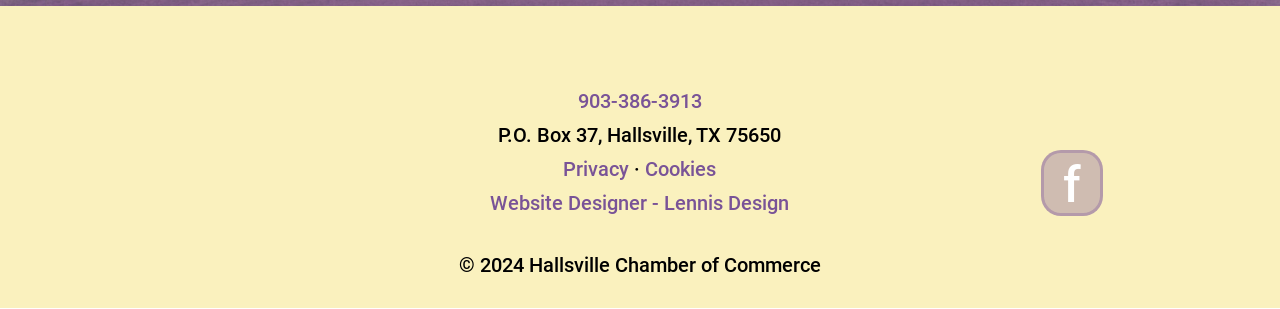Answer the question using only a single word or phrase: 
What is the address?

P.O. Box 37, Hallsville, TX 75650